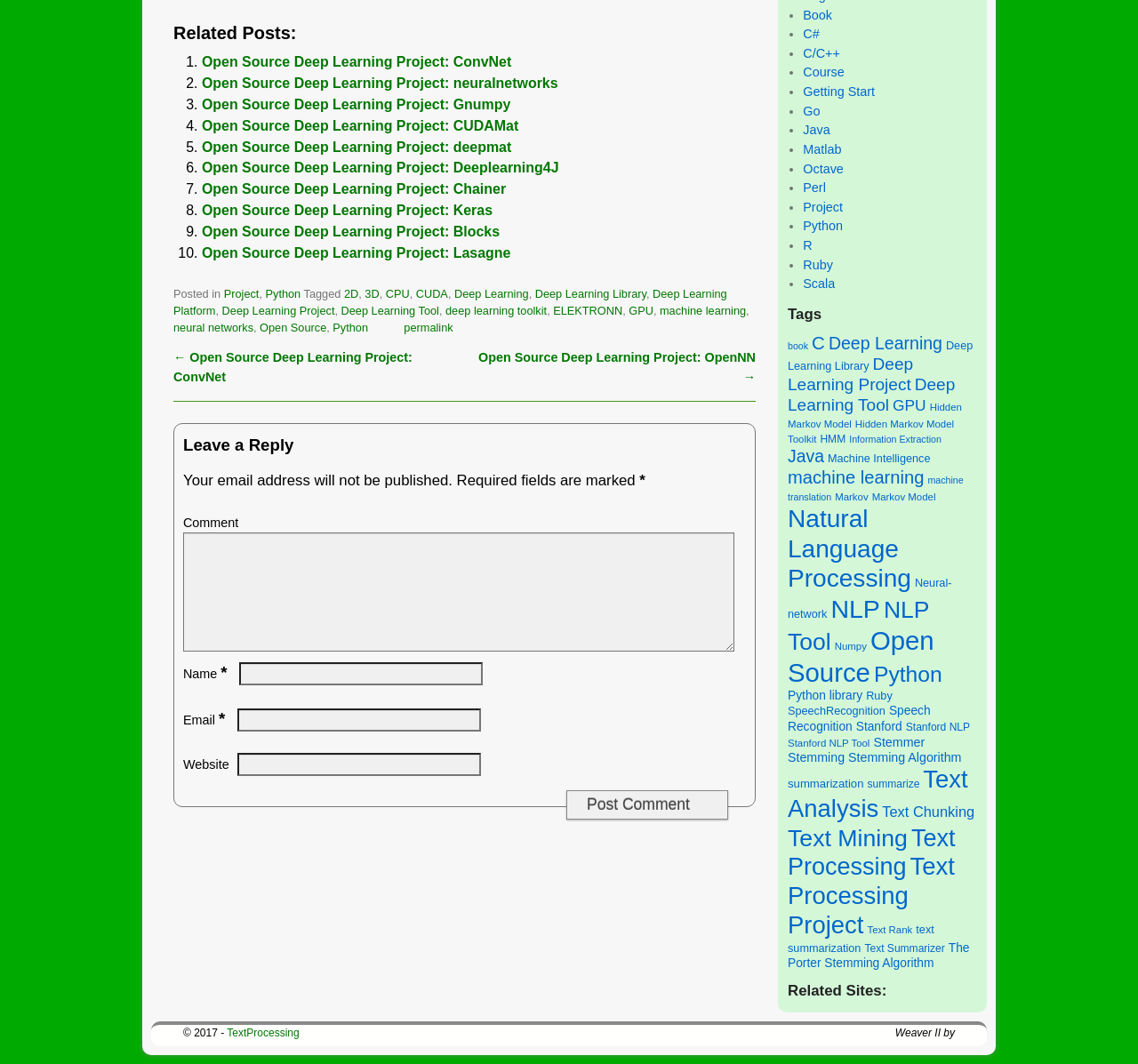Bounding box coordinates are specified in the format (top-left x, top-left y, bottom-right x, bottom-right y). All values are floating point numbers bounded between 0 and 1. Please provide the bounding box coordinate of the region this sentence describes: permalink

[0.355, 0.302, 0.398, 0.314]